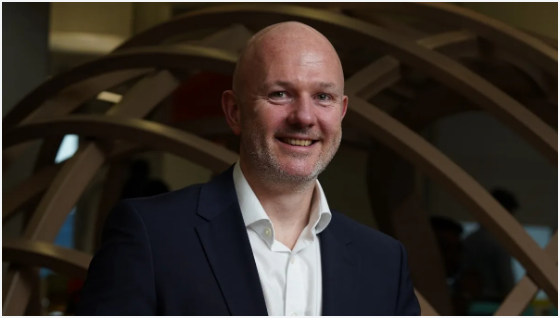What is the material of the architectural backdrop? Based on the image, give a response in one word or a short phrase.

Wooden